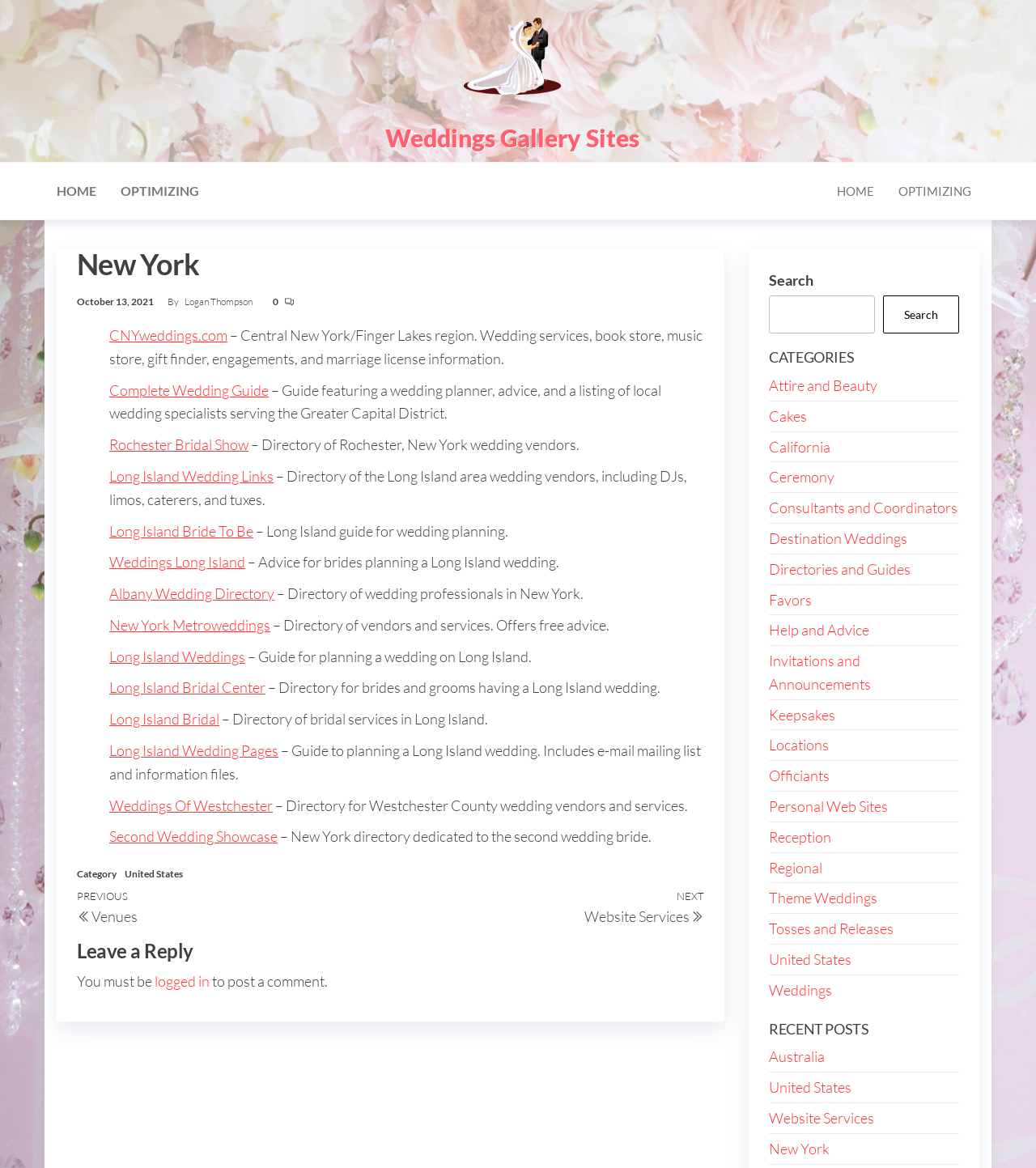Please identify the bounding box coordinates of the element I need to click to follow this instruction: "Visit the HOME page".

[0.043, 0.146, 0.105, 0.181]